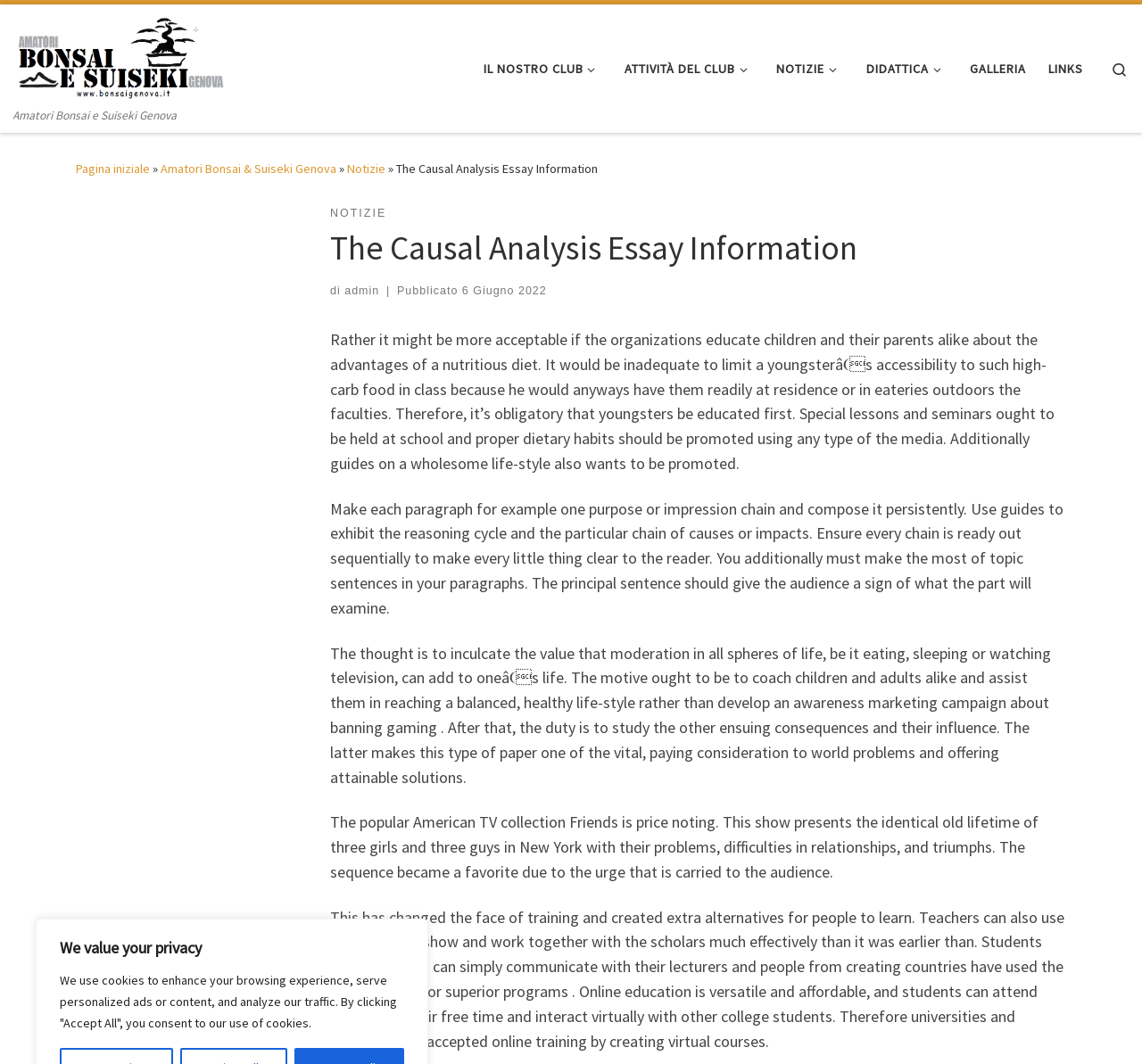Please determine the bounding box coordinates of the element's region to click in order to carry out the following instruction: "Read 'The Causal Analysis Essay Information'". The coordinates should be four float numbers between 0 and 1, i.e., [left, top, right, bottom].

[0.289, 0.209, 0.934, 0.256]